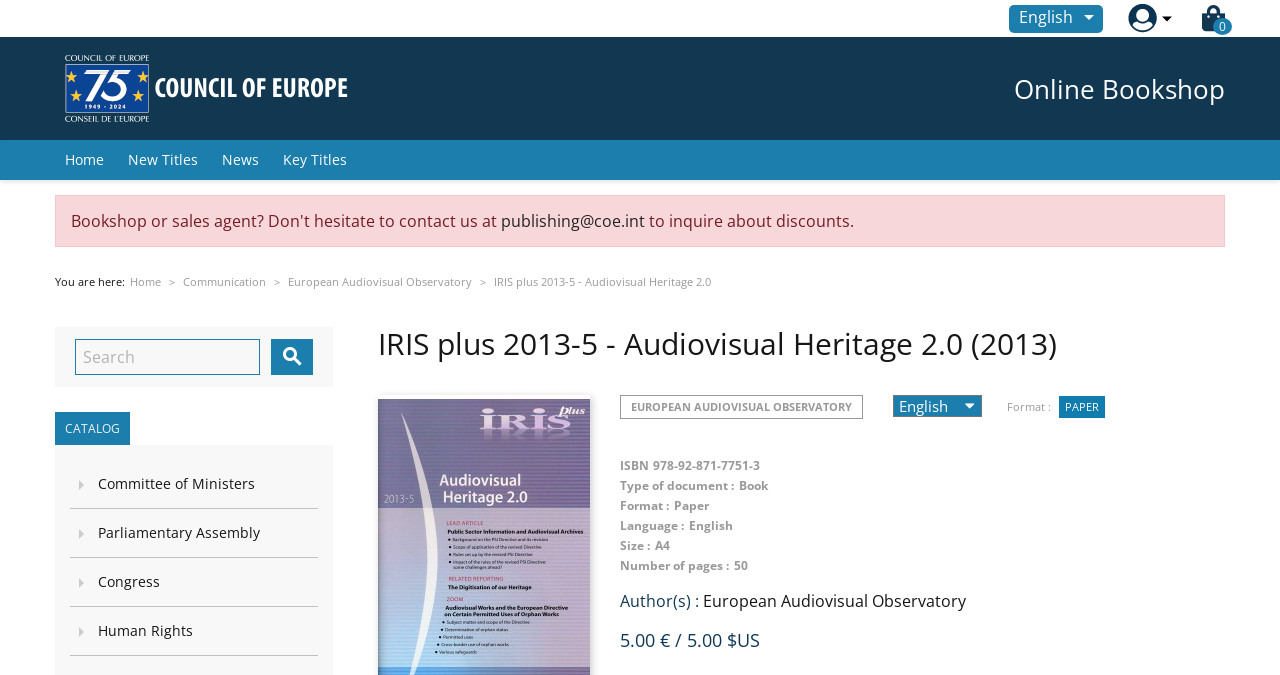Using the description: "publishing@coe.int", identify the bounding box of the corresponding UI element in the screenshot.

[0.391, 0.311, 0.504, 0.344]